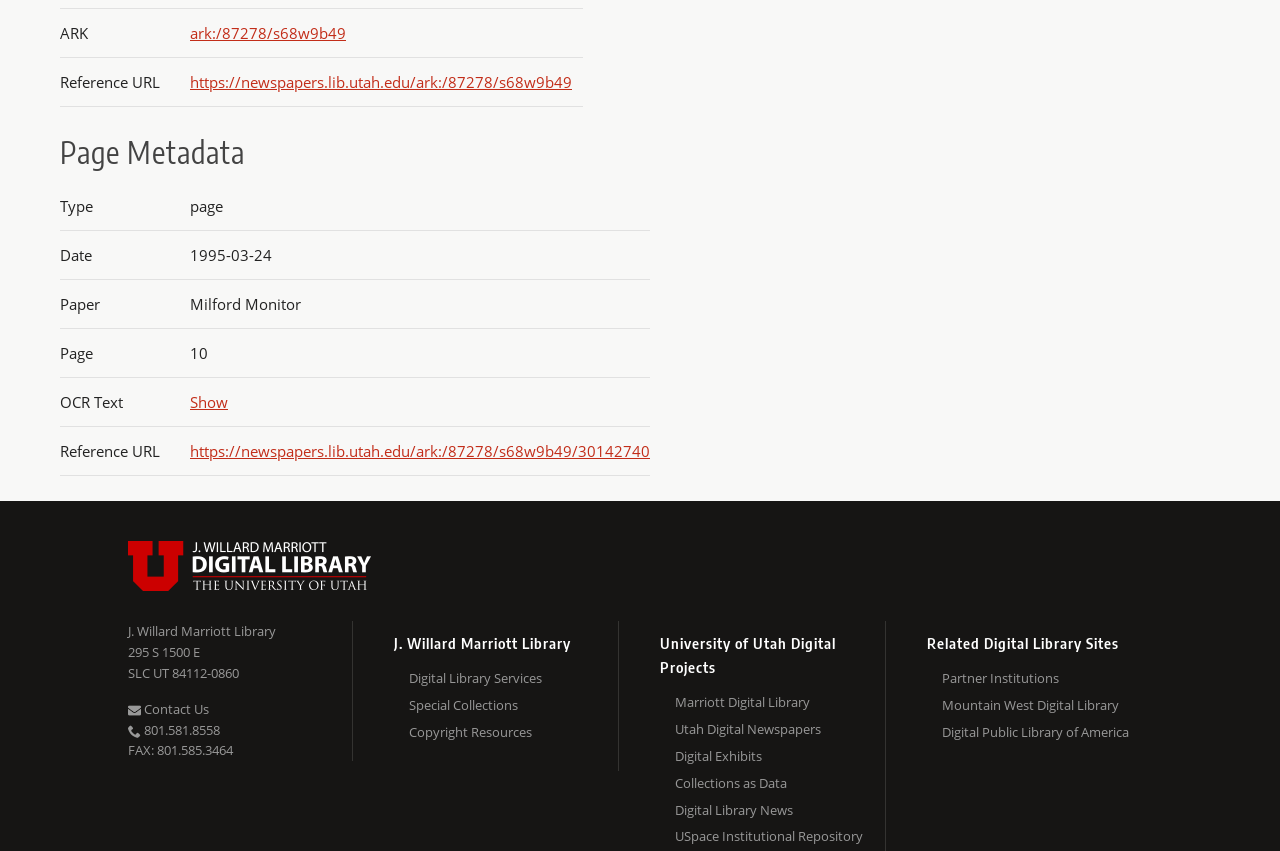What is the date in the first row? Observe the screenshot and provide a one-word or short phrase answer.

1995-03-24